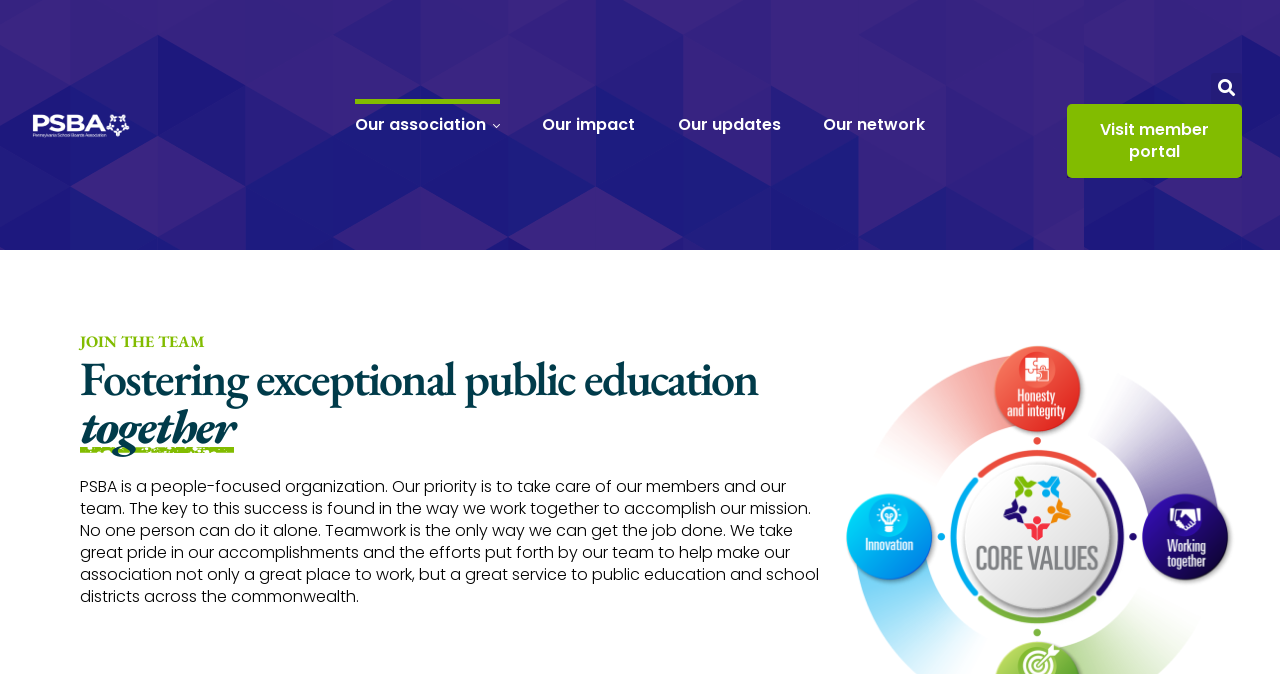Given the description: "Visit member portal", determine the bounding box coordinates of the UI element. The coordinates should be formatted as four float numbers between 0 and 1, [left, top, right, bottom].

[0.834, 0.154, 0.97, 0.263]